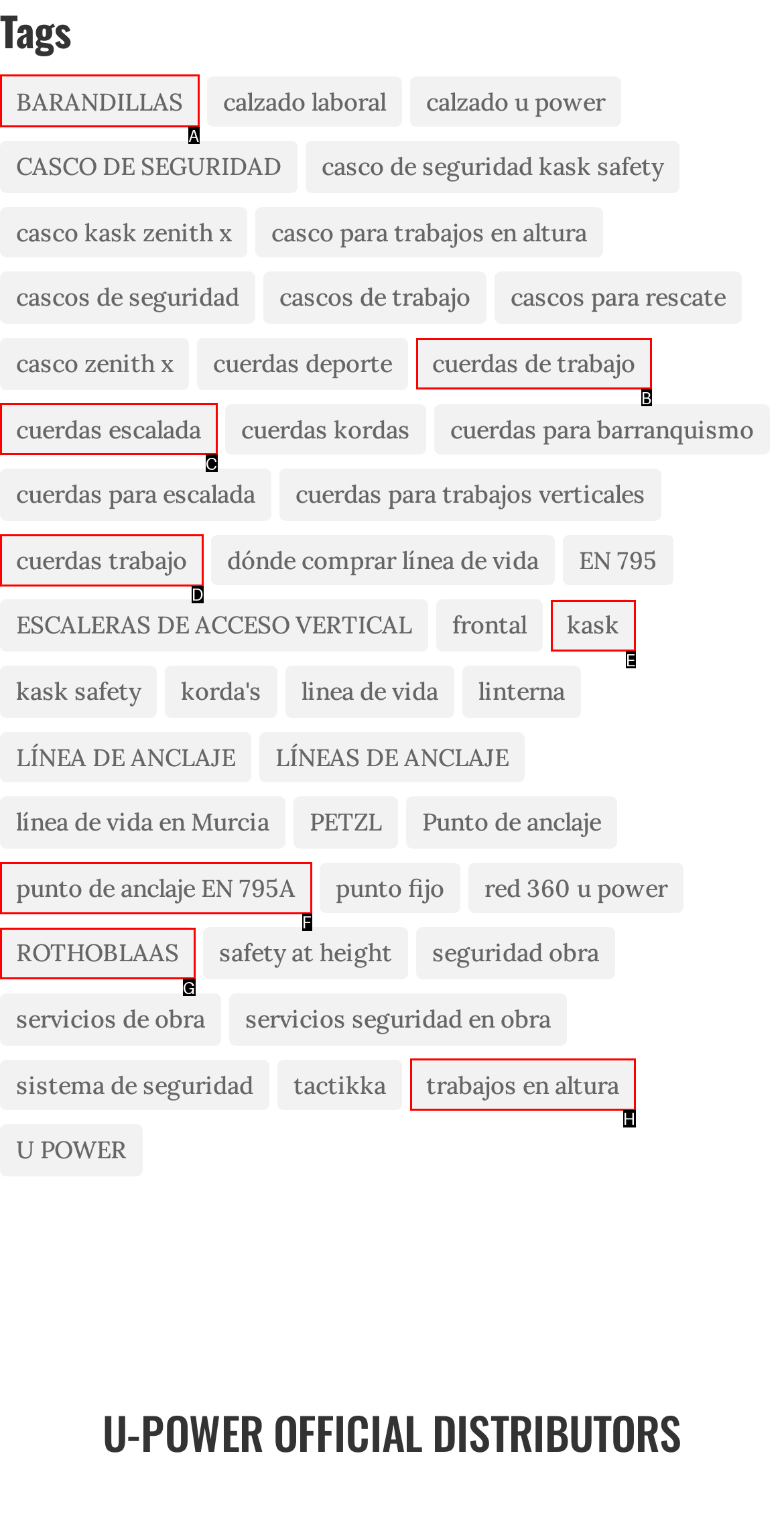Point out the HTML element I should click to achieve the following task: Click on 'BARANDILLAS' Provide the letter of the selected option from the choices.

A